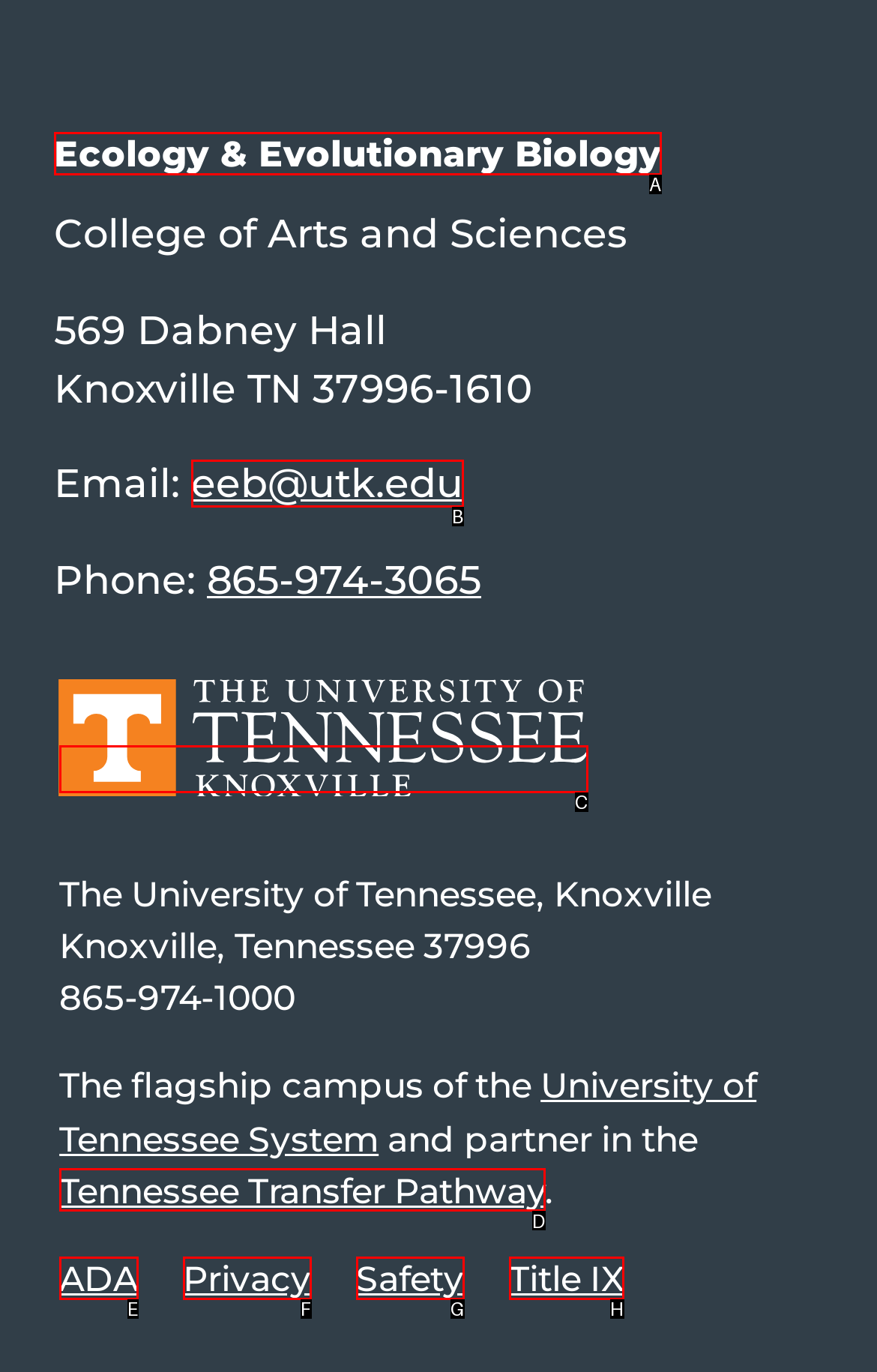Tell me which option best matches this description: Privacy
Answer with the letter of the matching option directly from the given choices.

F